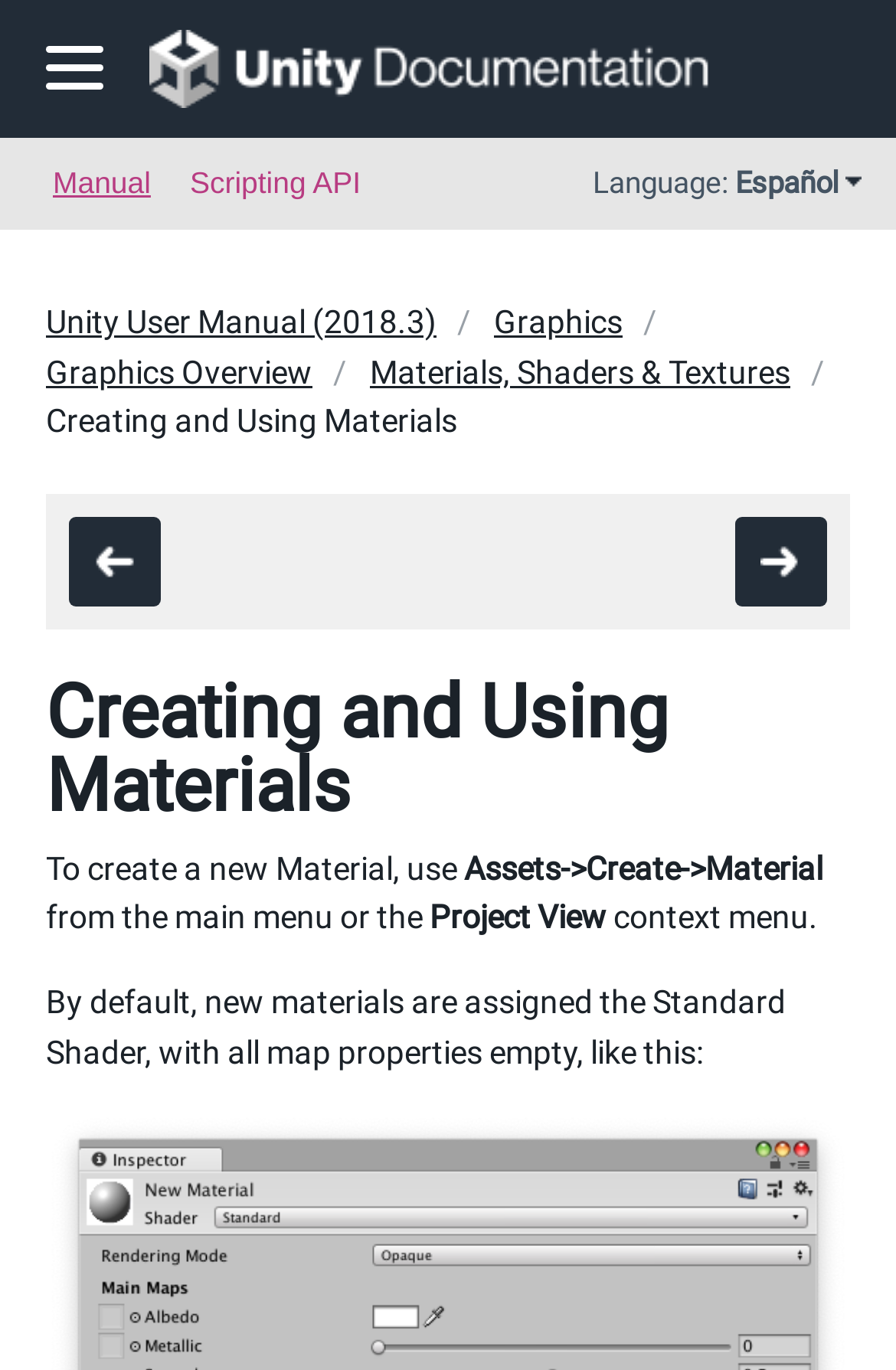Provide a short, one-word or phrase answer to the question below:
What is the section about?

Creating and Using Materials